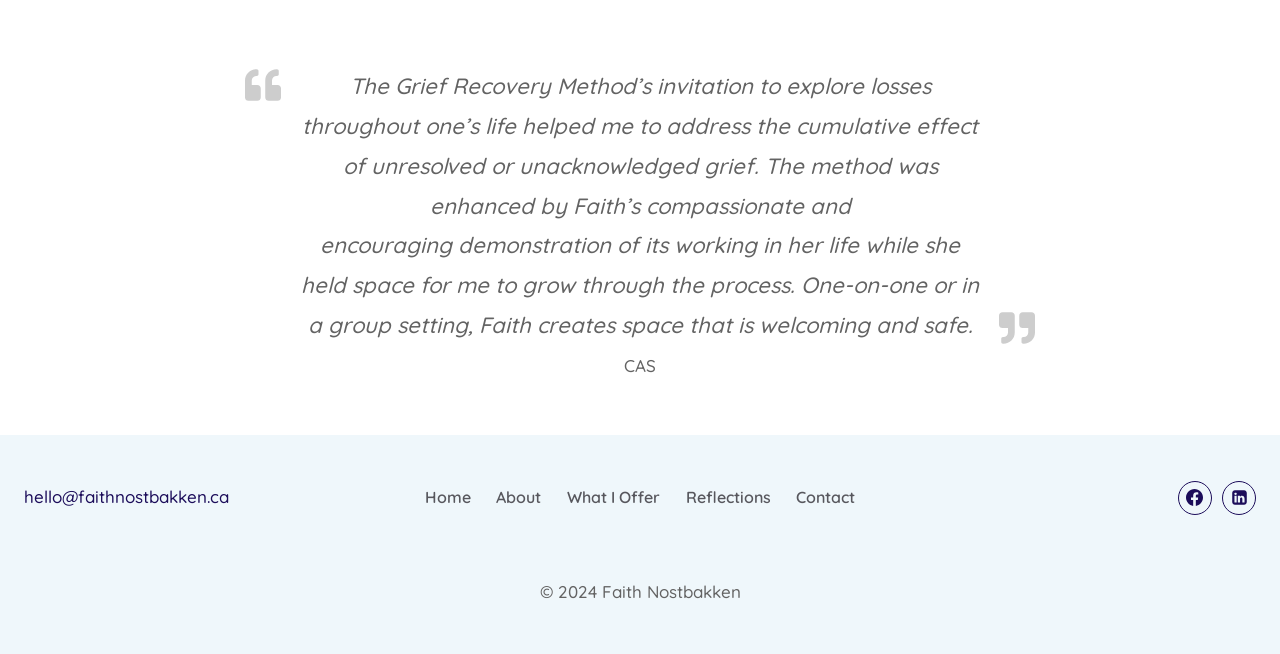Extract the bounding box coordinates for the UI element described as: "Contact".

[0.612, 0.731, 0.678, 0.79]